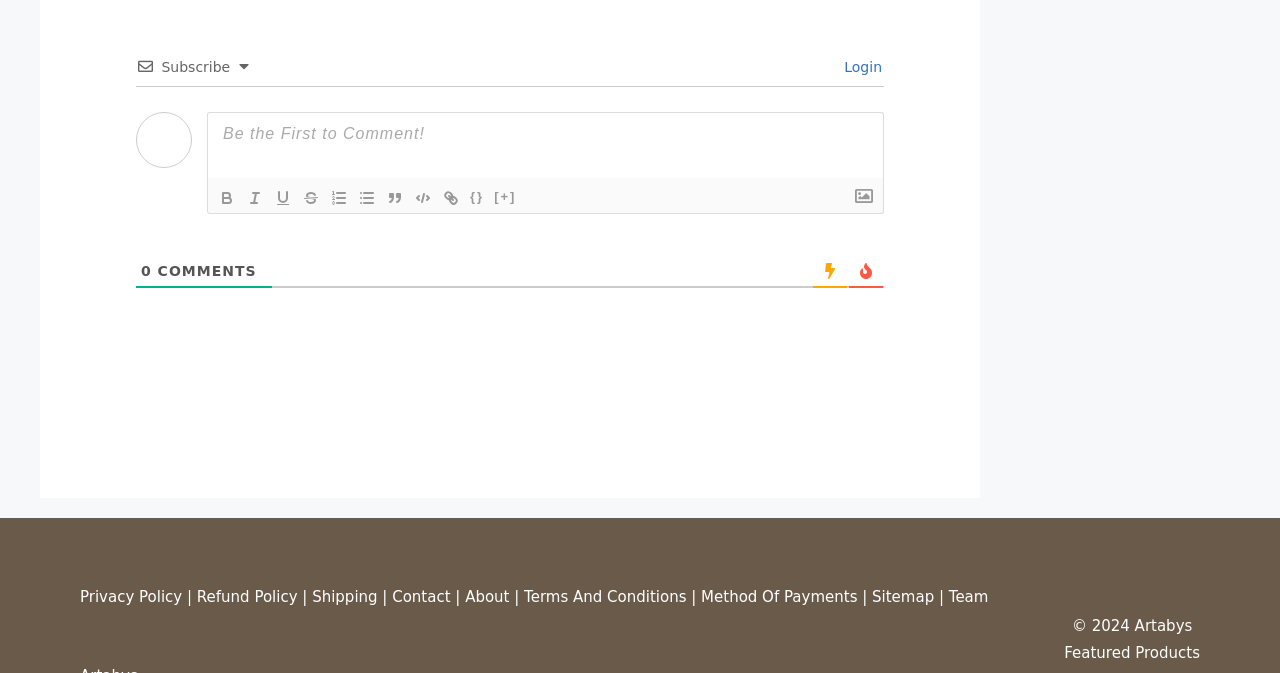Find the bounding box coordinates of the clickable region needed to perform the following instruction: "Login to the website". The coordinates should be provided as four float numbers between 0 and 1, i.e., [left, top, right, bottom].

[0.655, 0.088, 0.689, 0.112]